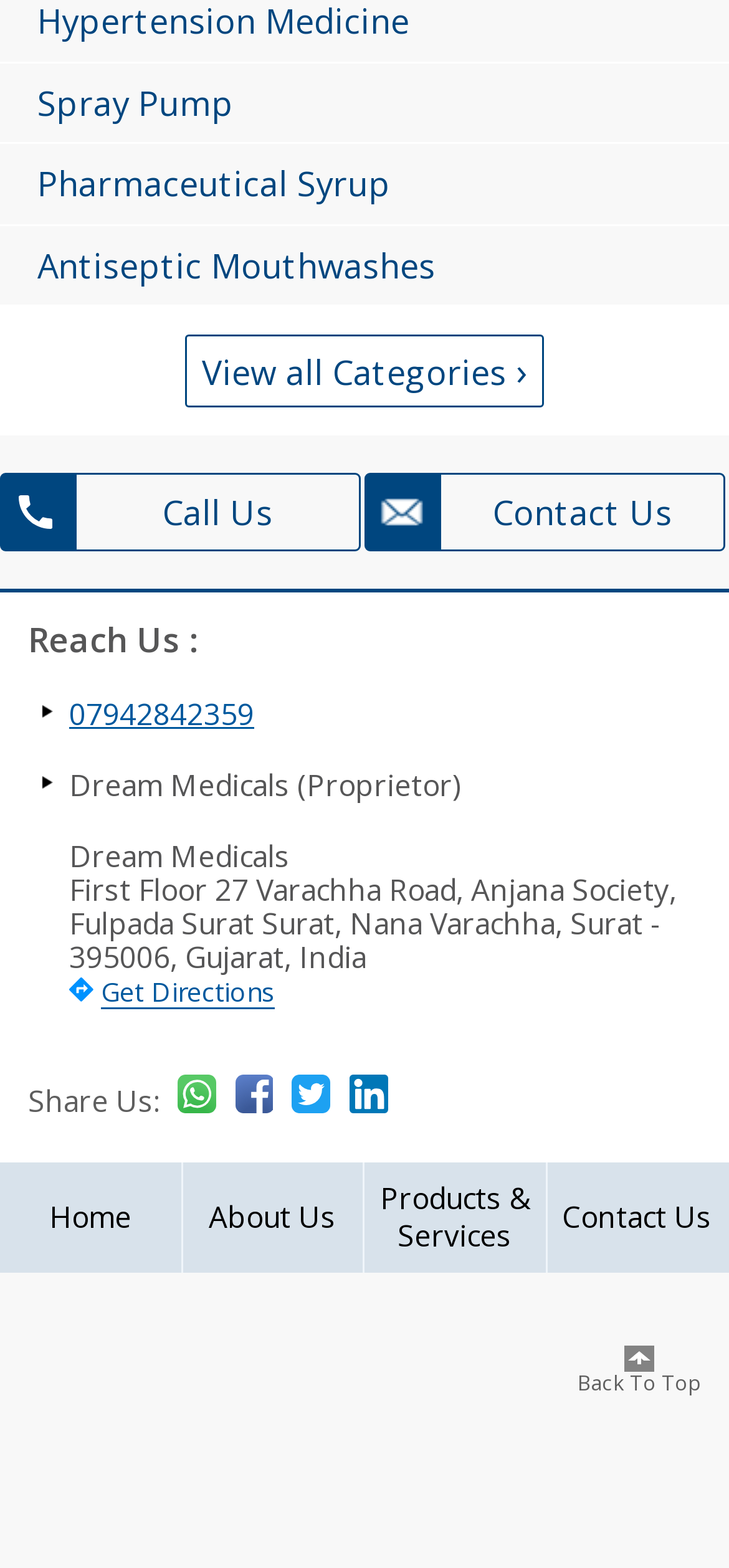Given the element description "Portfolio" in the screenshot, predict the bounding box coordinates of that UI element.

None